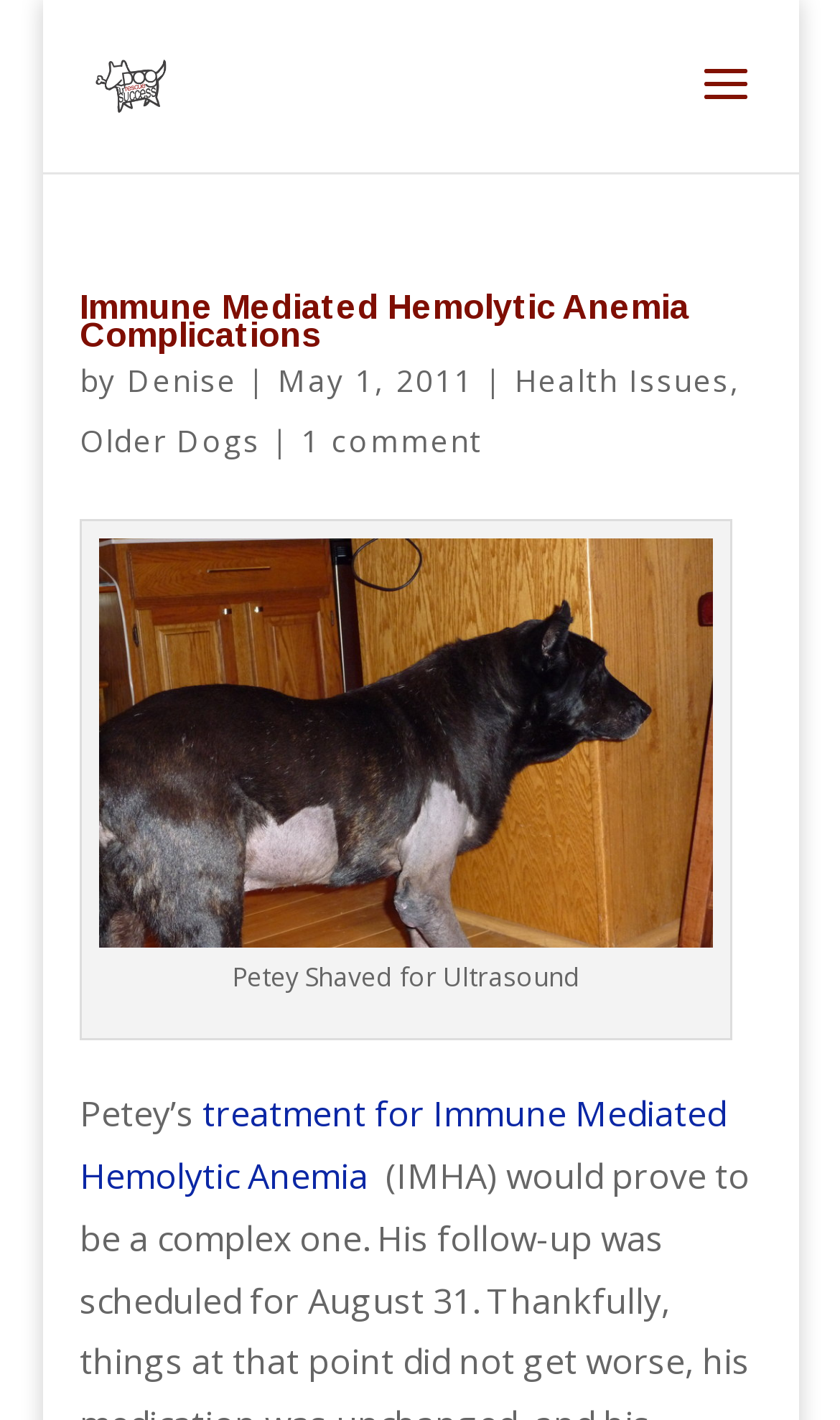Please reply to the following question using a single word or phrase: 
What is the health issue discussed in the article?

Immune Mediated Hemolytic Anemia